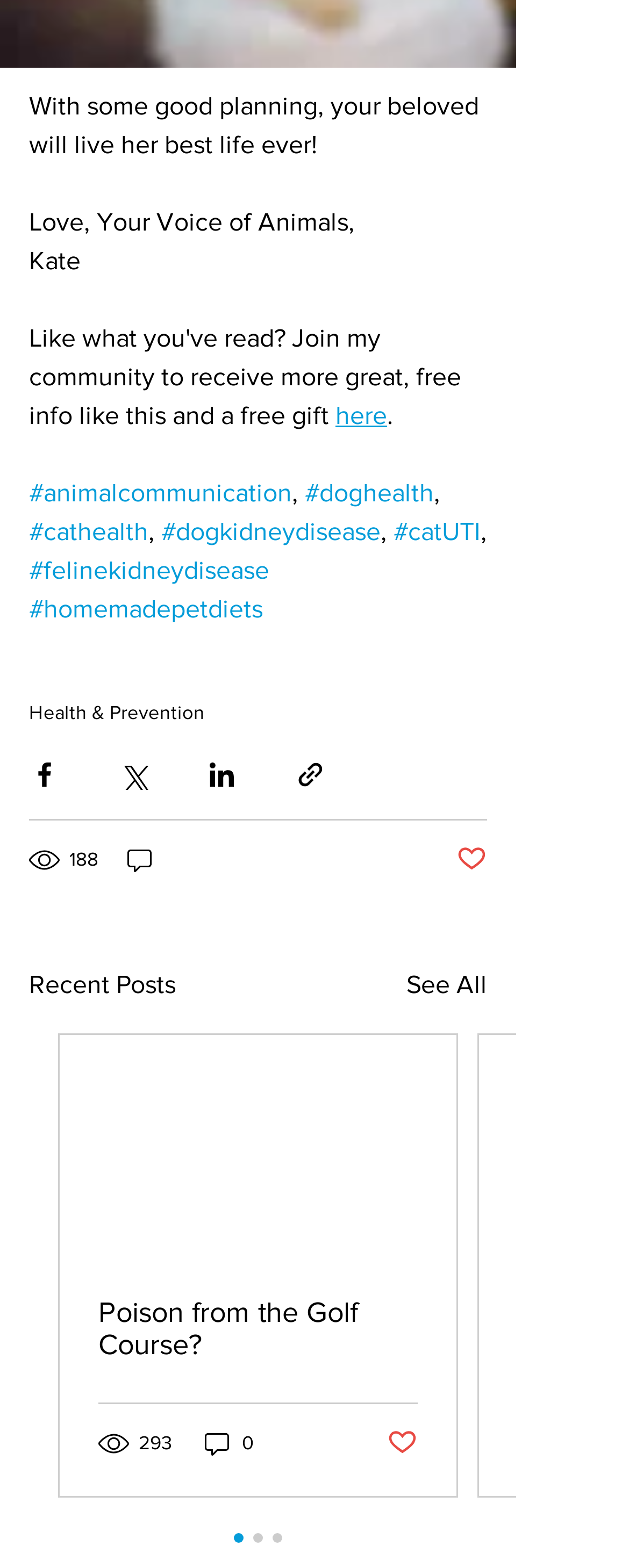Provide your answer to the question using just one word or phrase: What is the topic of the webpage?

Animal health